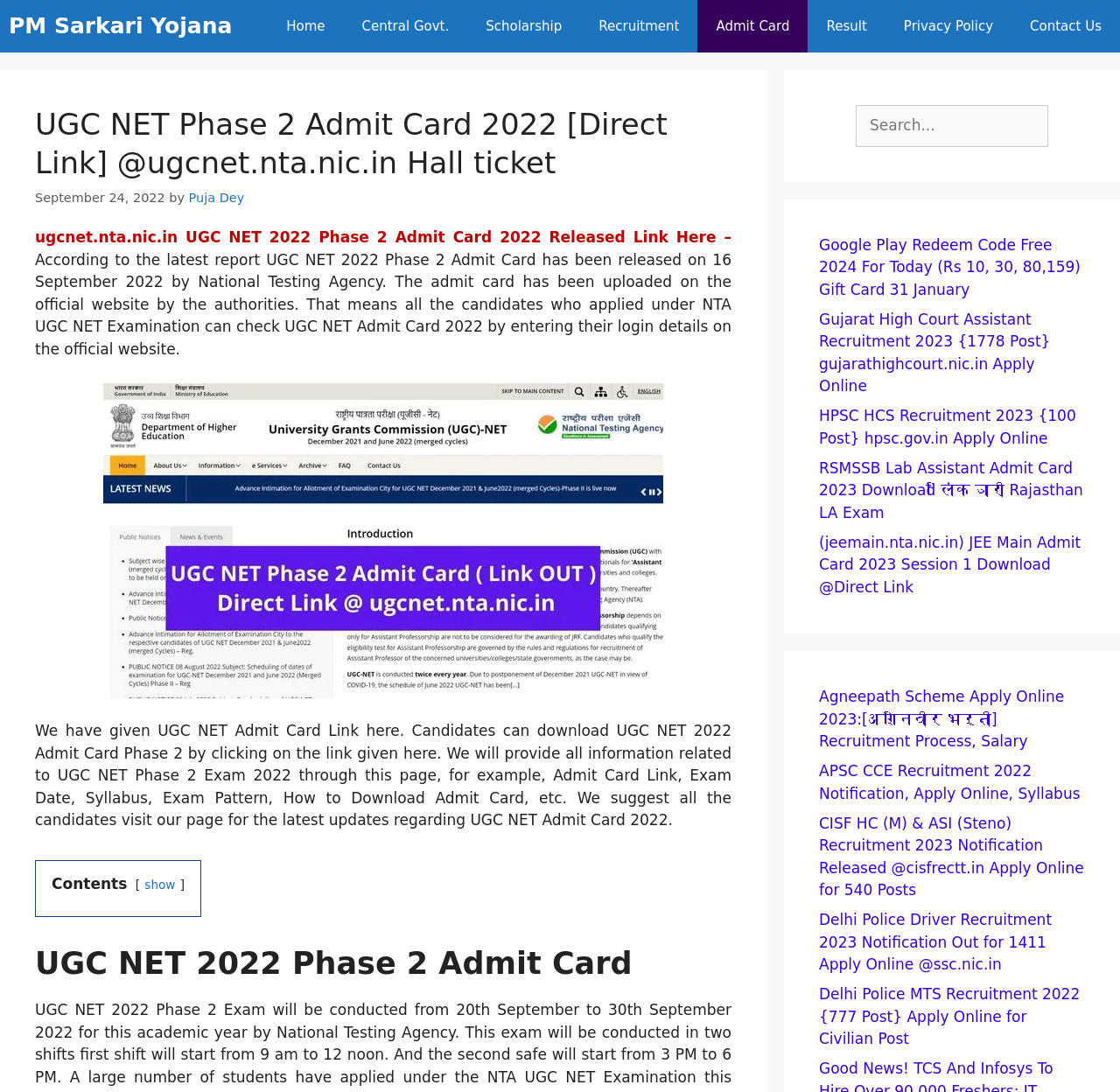Please give a short response to the question using one word or a phrase:
How many links are provided in the 'Contents' section?

1